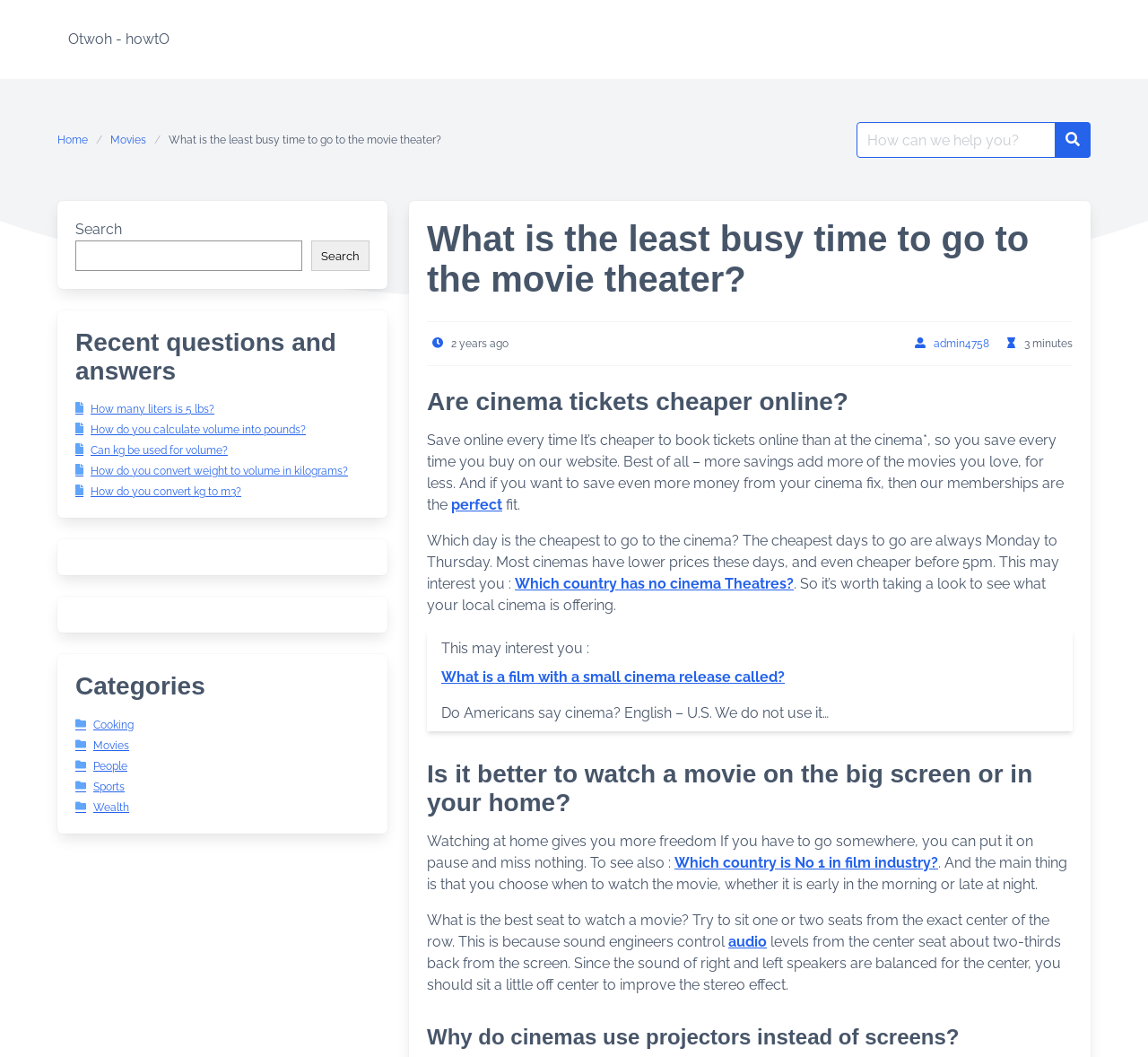Respond with a single word or phrase to the following question:
What is the advantage of watching a movie at home?

More freedom